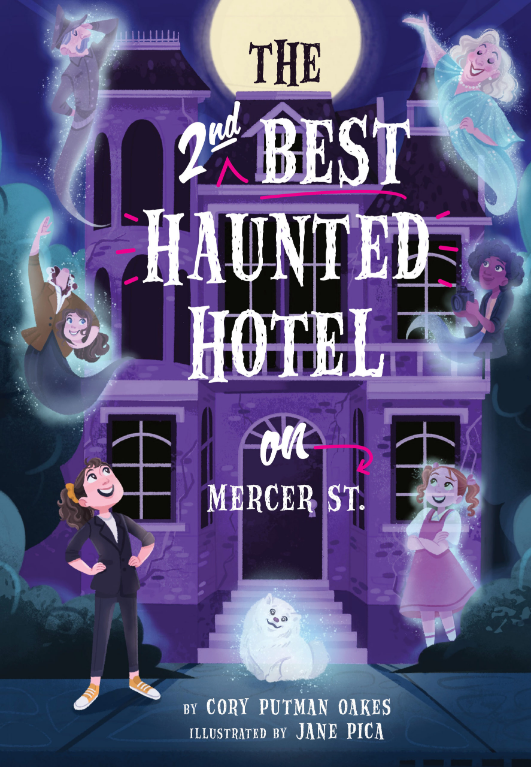Using a single word or phrase, answer the following question: 
What is the girl in the image wearing?

A black suit and bright socks